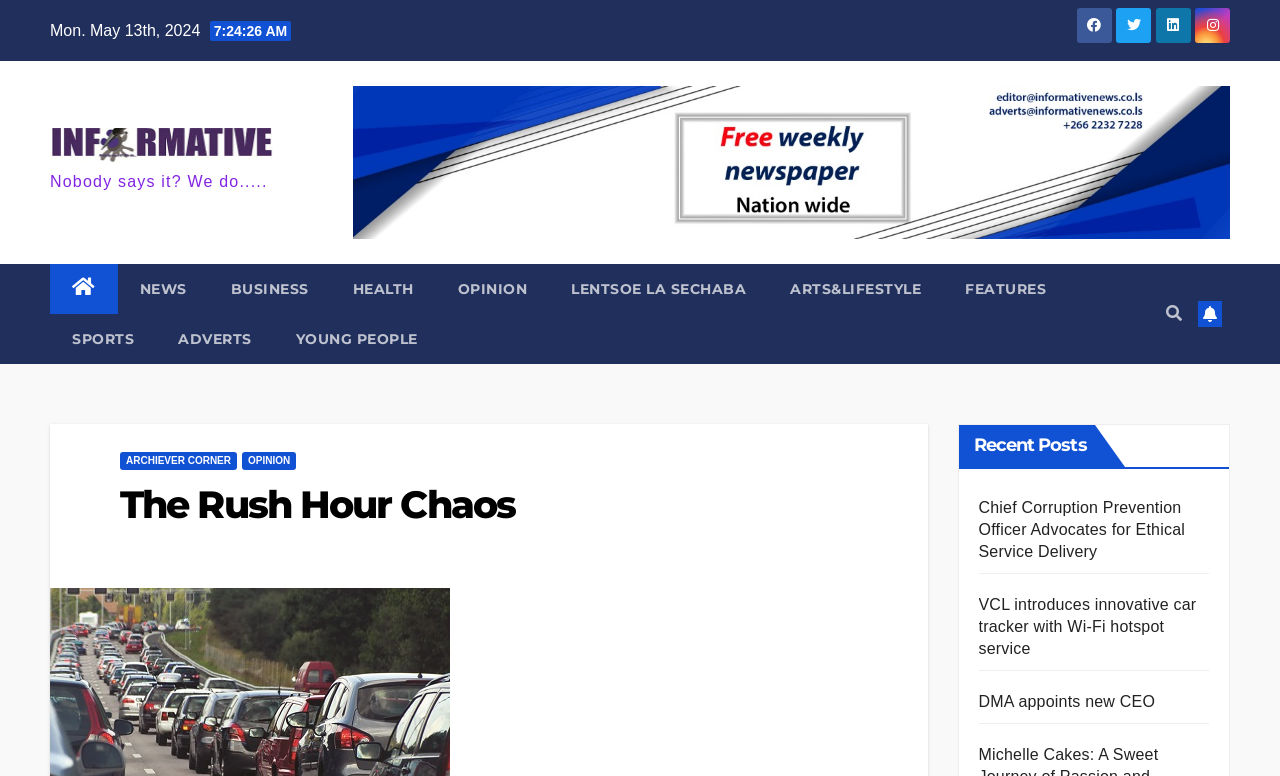Create a detailed narrative of the webpage’s visual and textual elements.

The webpage appears to be a news article page with a focus on the article "A closer look at Maseru's Congested Streets" by Motaung Hlalele. At the top left, there is a date display showing "Mon. May 13th, 2024". Below the date, there is a link with no text, followed by a static text "Nobody says it? We do.....".

On the top navigation bar, there are several links to different categories, including "NEWS", "BUSINESS", "HEALTH", "OPINION", "LENTSOE LA SECHABA", "ARTS&LIFESTYLE", "FEATURES", and "SPORTS". These links are arranged horizontally, taking up most of the top section of the page.

Below the navigation bar, there is a prominent heading "The Rush Hour Chaos", which is the title of the main article. The article title is followed by a permalink to the article. On the right side of the page, there is a section with the heading "Recent Posts", which lists three recent news articles with their titles and a brief summary.

At the bottom of the page, there is a static text displaying the loading progress of a PDF file, showing 87% completion. There are also several icons and buttons, including a search button, a menu button, and a link to "ARCHIEVER CORNER" and "OPINION" sections.